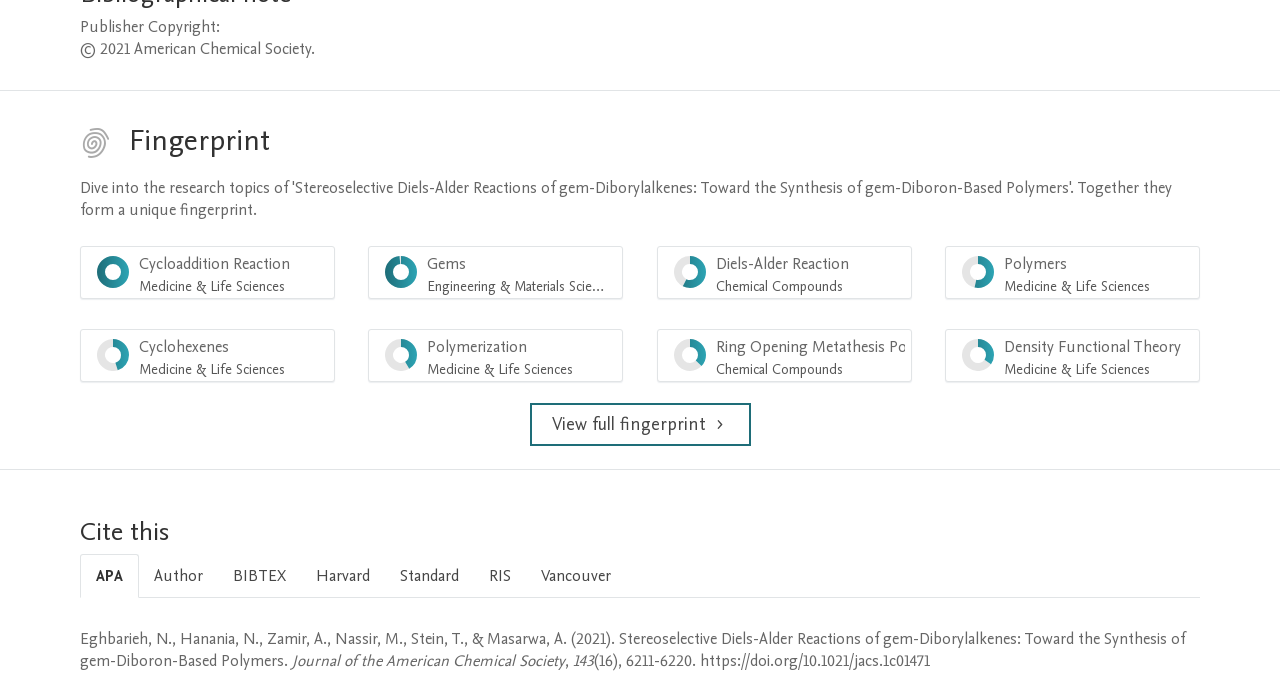Provide your answer in a single word or phrase: 
What is the copyright information?

2021 American Chemical Society